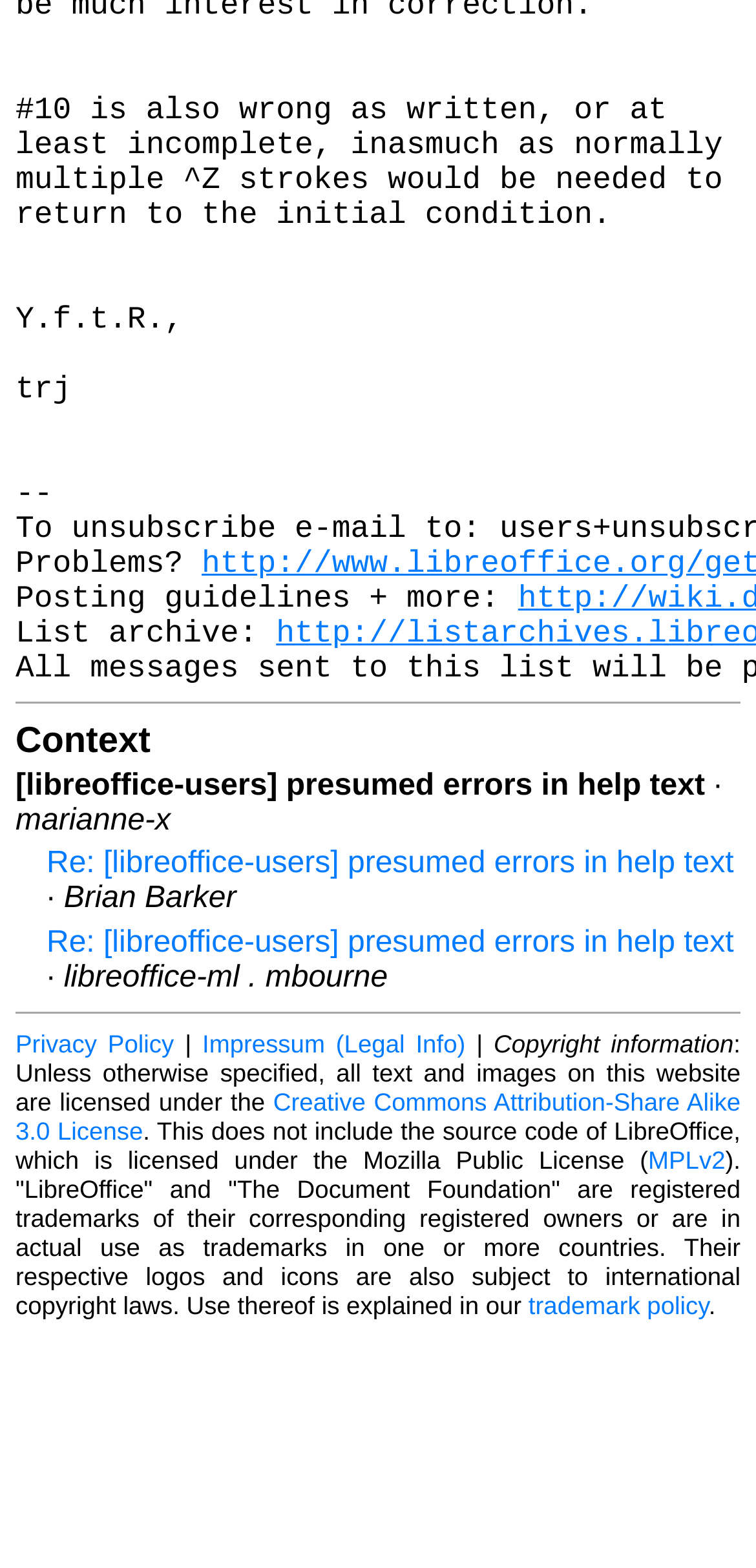What is the license under which the website's text and images are licensed?
Look at the webpage screenshot and answer the question with a detailed explanation.

The license information can be found in the footer of the webpage, which states 'Unless otherwise specified, all text and images on this website are licensed under the Creative Commons Attribution-Share Alike 3.0 License'.